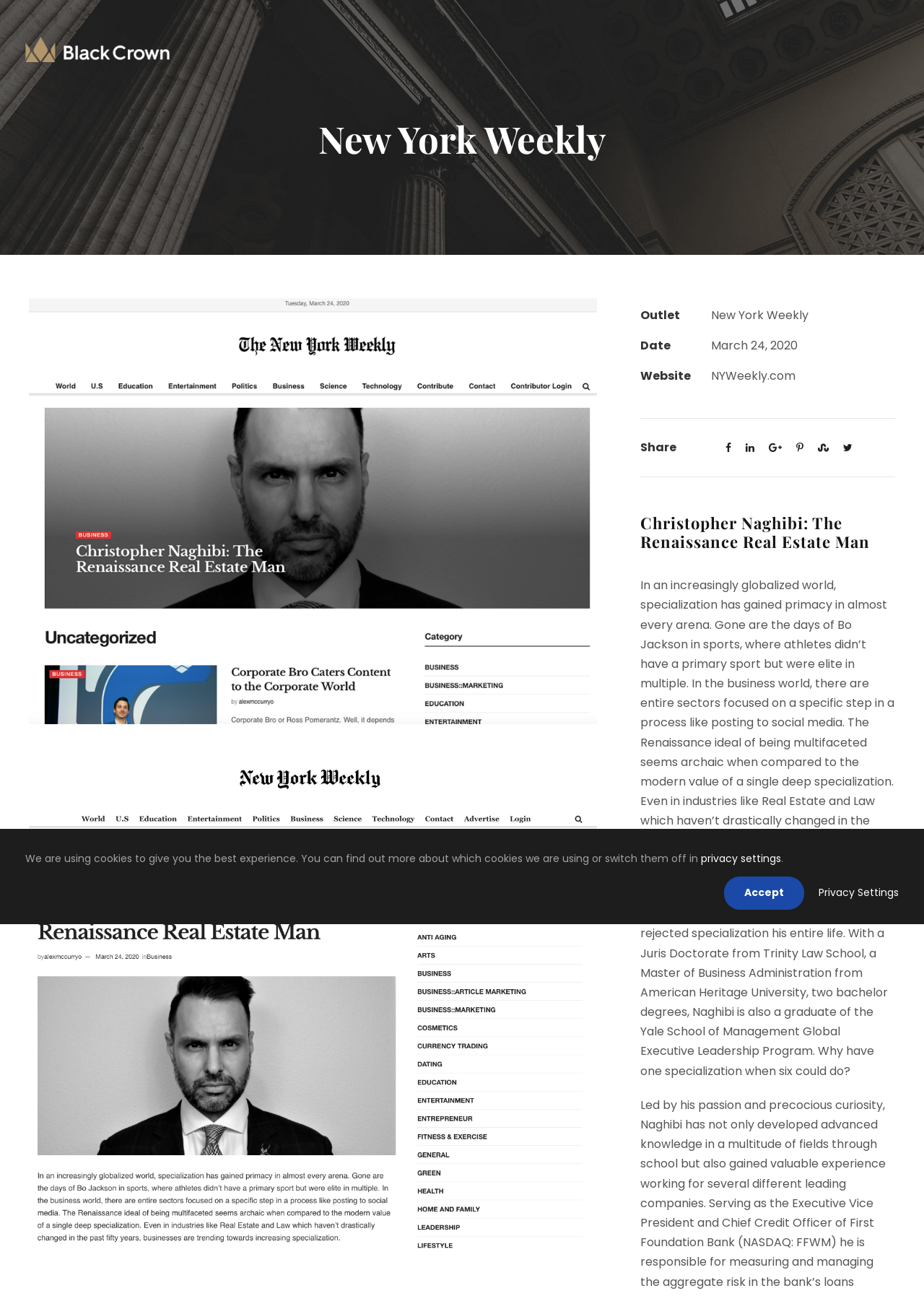Extract the bounding box coordinates for the described element: "Accept". The coordinates should be represented as four float numbers between 0 and 1: [left, top, right, bottom].

[0.784, 0.676, 0.87, 0.702]